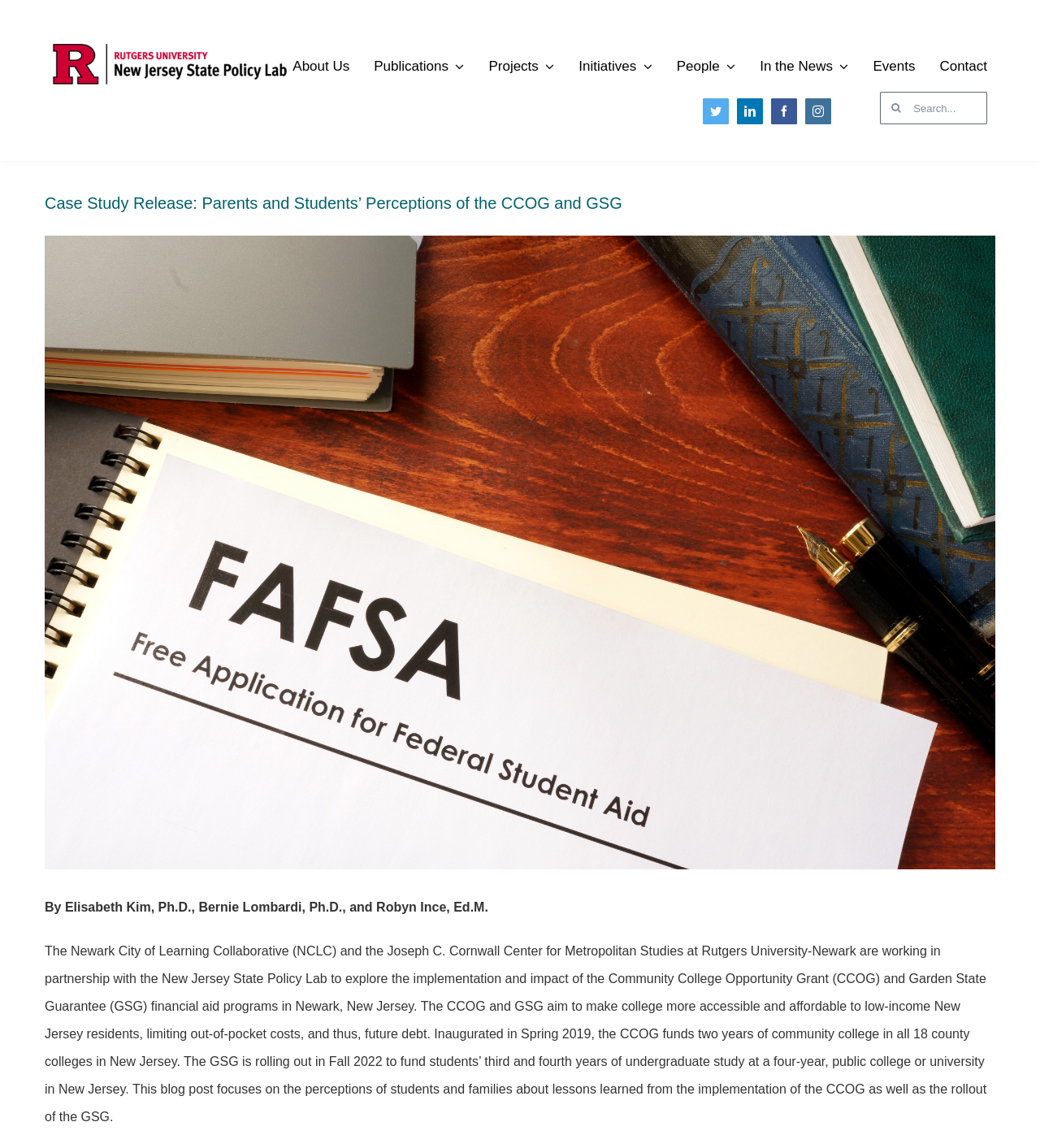Can you identify the bounding box coordinates of the clickable region needed to carry out this instruction: 'Click the About Us link'? The coordinates should be four float numbers within the range of 0 to 1, stated as [left, top, right, bottom].

[0.281, 0.032, 0.336, 0.08]